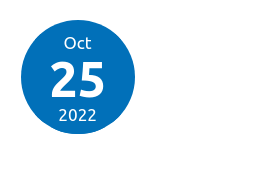Answer the question with a single word or phrase: 
What is the date displayed on the badge?

25